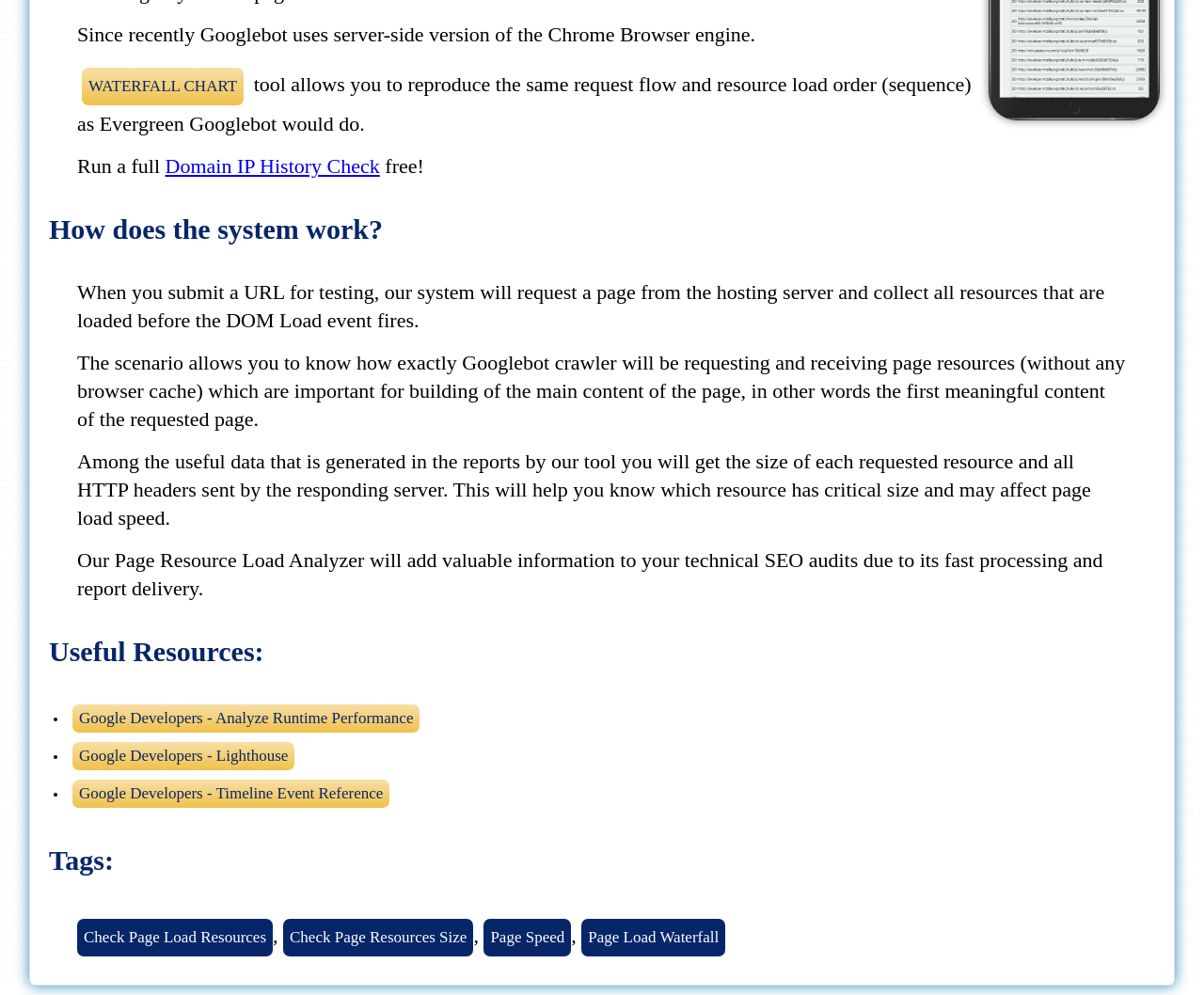Provide the bounding box coordinates of the HTML element this sentence describes: "More humpback whale antics". The bounding box coordinates consist of four float numbers between 0 and 1, i.e., [left, top, right, bottom].

None